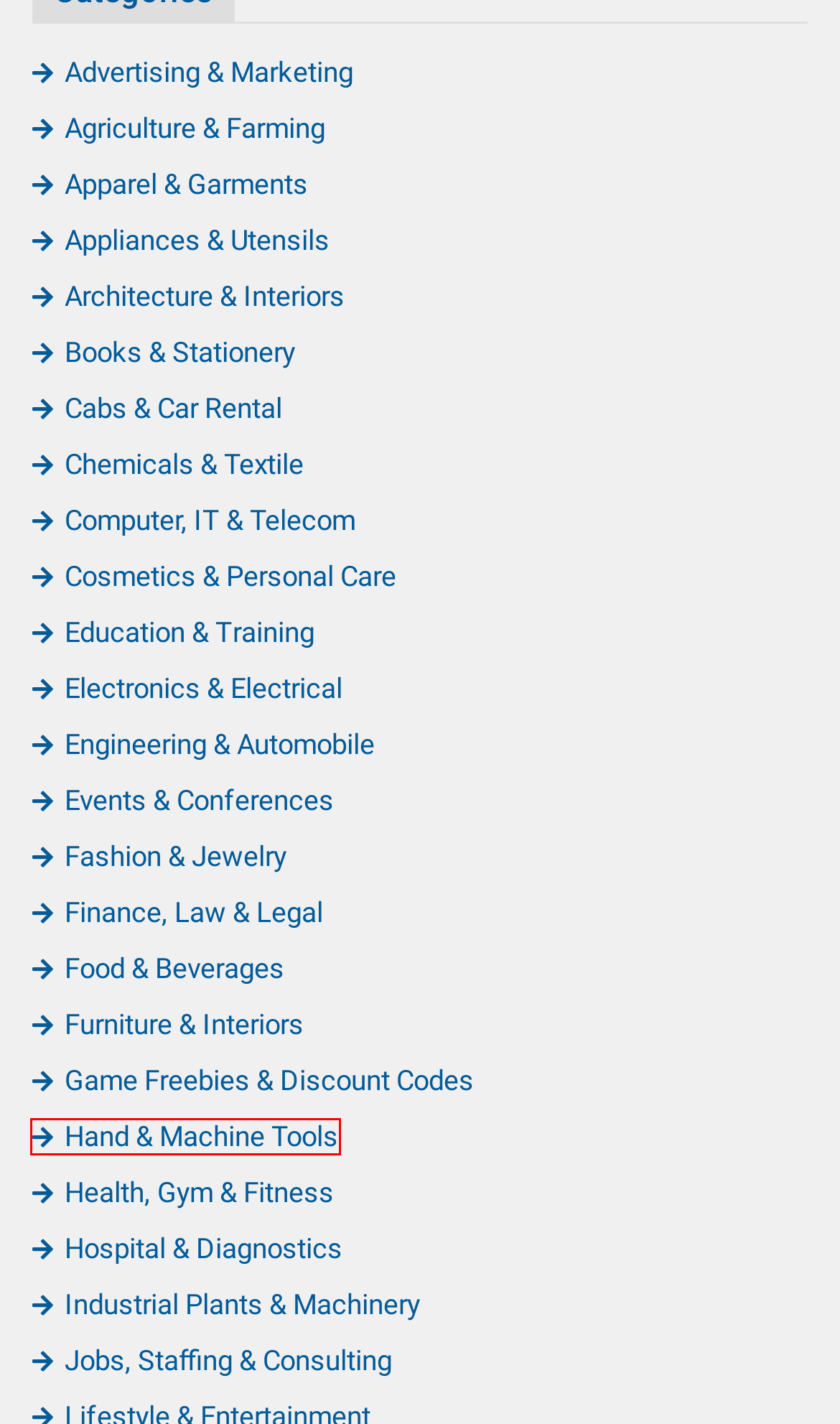Examine the screenshot of the webpage, which has a red bounding box around a UI element. Select the webpage description that best fits the new webpage after the element inside the red bounding box is clicked. Here are the choices:
A. Hand & Machine Tools – Collection of Business News and Social Directories Manager
B. Chemicals & Textile – Collection of Business News and Social Directories Manager
C. Books & Stationery – Collection of Business News and Social Directories Manager
D. Computer, IT & Telecom – Collection of Business News and Social Directories Manager
E. Architecture & Interiors – Collection of Business News and Social Directories Manager
F. Cosmetics & Personal Care – Collection of Business News and Social Directories Manager
G. Apparel & Garments – Collection of Business News and Social Directories Manager
H. Game Freebies & Discount Codes – Collection of Business News and Social Directories Manager

A